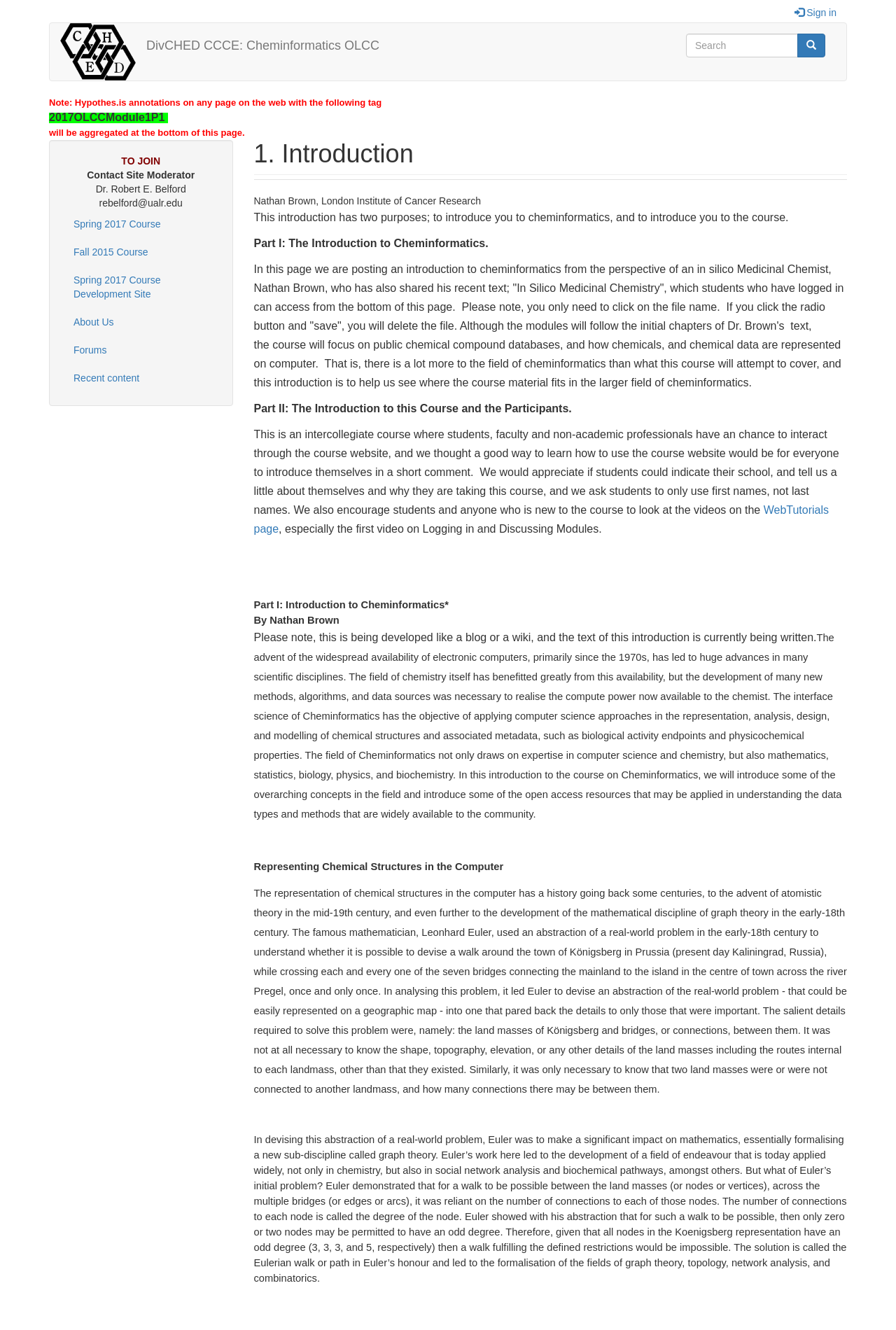Identify the bounding box coordinates of the area that should be clicked in order to complete the given instruction: "Click on Sign in". The bounding box coordinates should be four float numbers between 0 and 1, i.e., [left, top, right, bottom].

[0.875, 0.002, 0.945, 0.015]